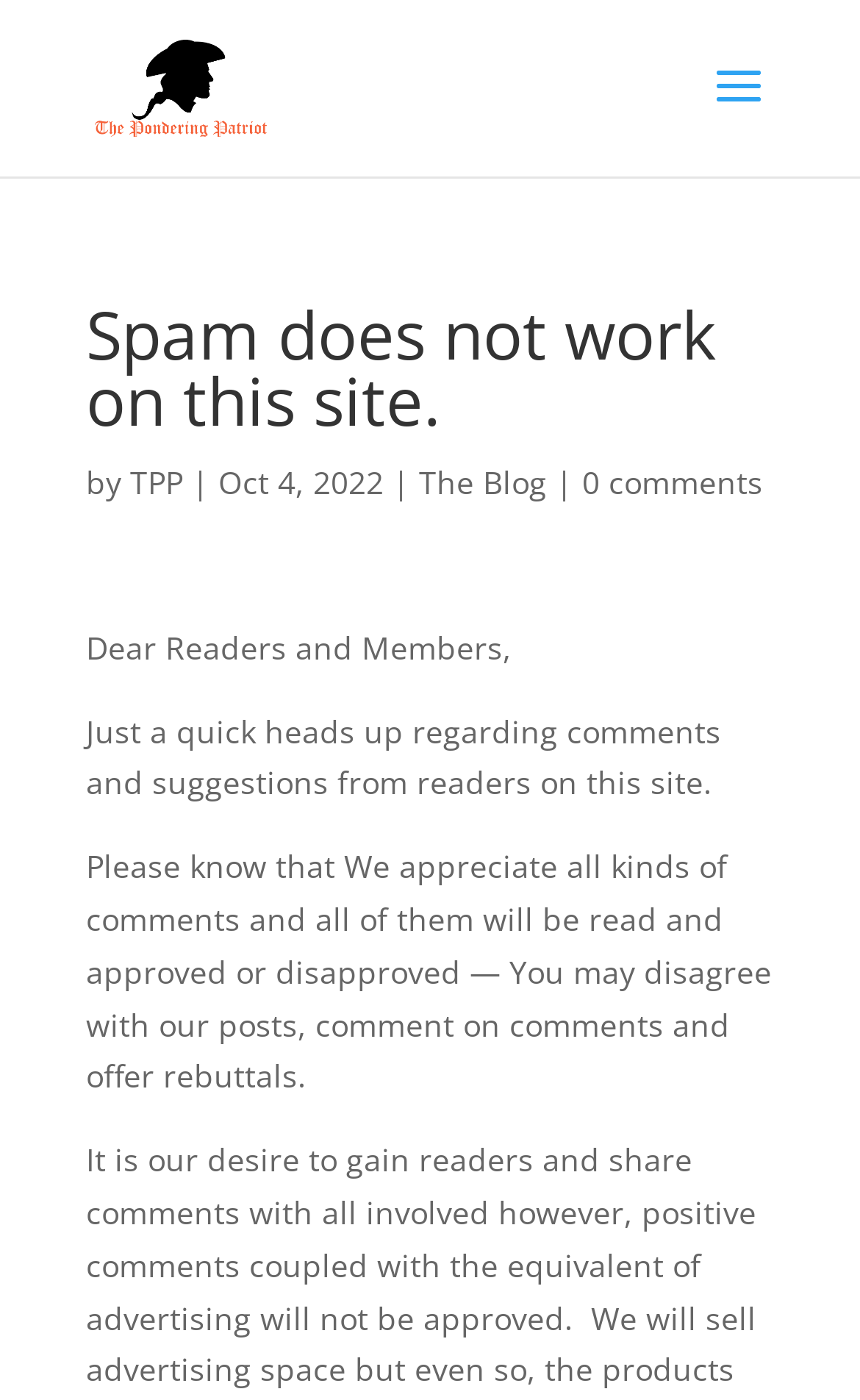Answer this question using a single word or a brief phrase:
What is the date of the blog post?

Oct 4, 2022